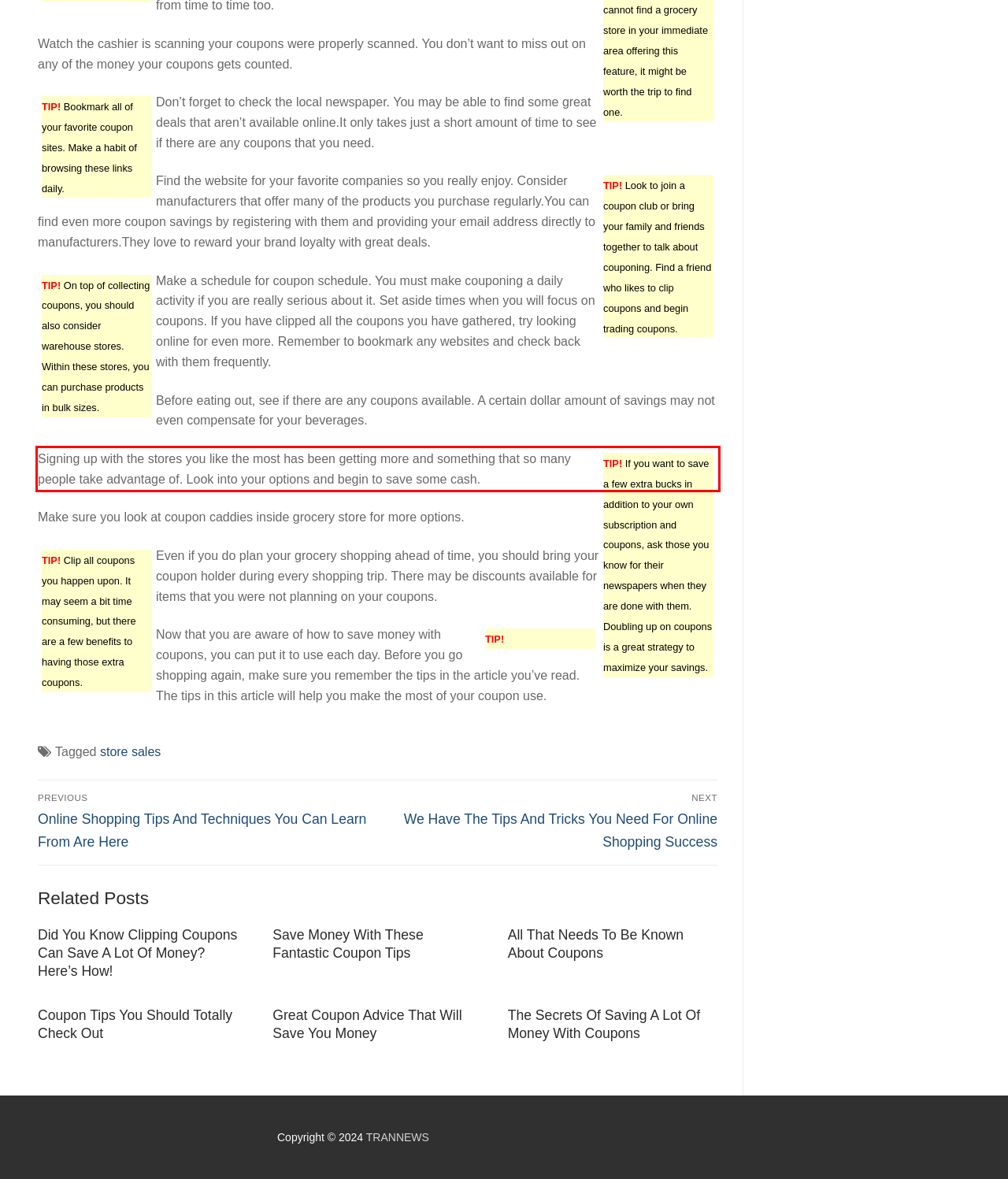Examine the screenshot of the webpage, locate the red bounding box, and perform OCR to extract the text contained within it.

Signing up with the stores you like the most has been getting more and something that so many people take advantage of. Look into your options and begin to save some cash.